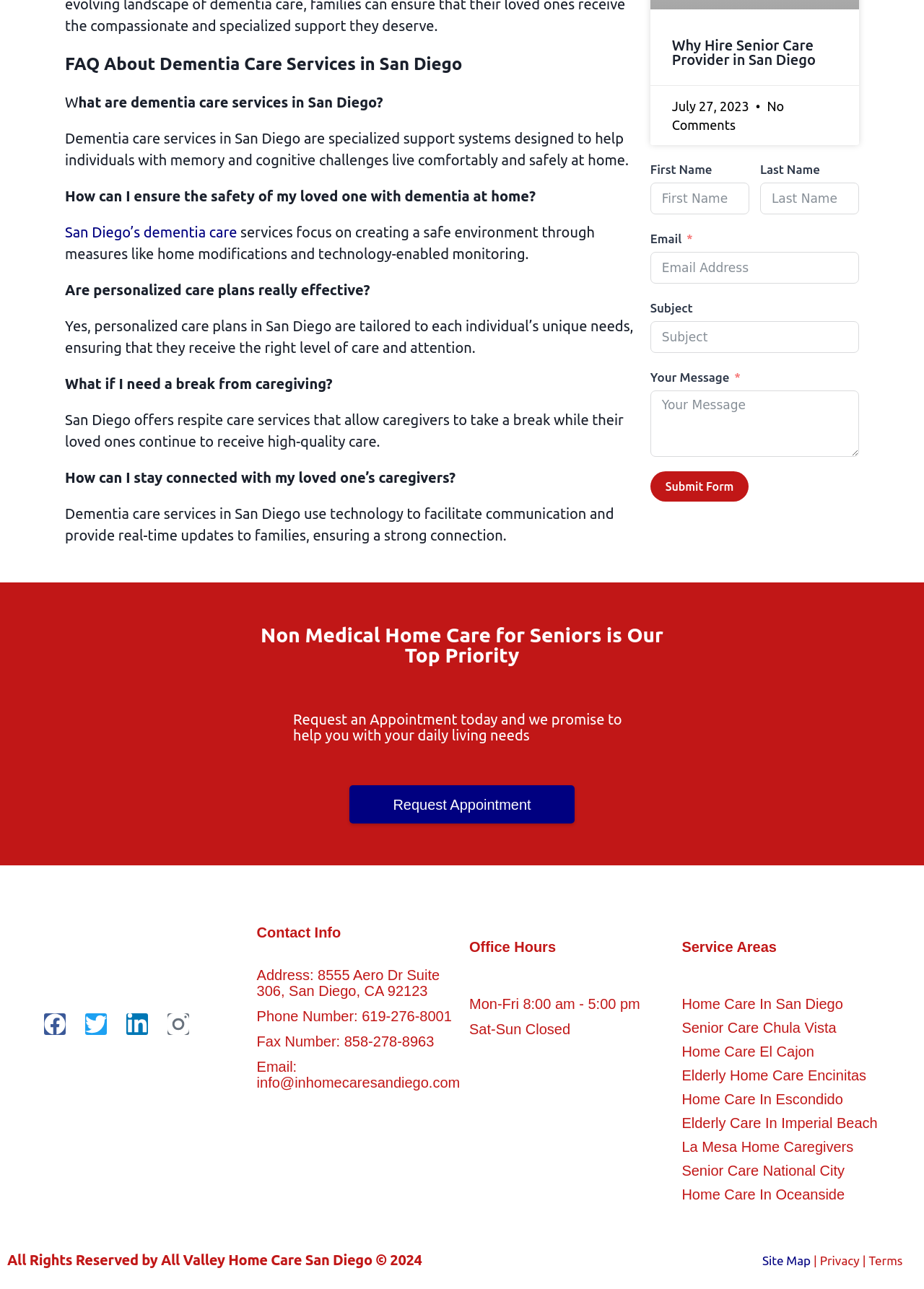Please find the bounding box for the following UI element description. Provide the coordinates in (top-left x, top-left y, bottom-right x, bottom-right y) format, with values between 0 and 1: name="names[last_name]" placeholder="Last Name"

[0.823, 0.142, 0.93, 0.166]